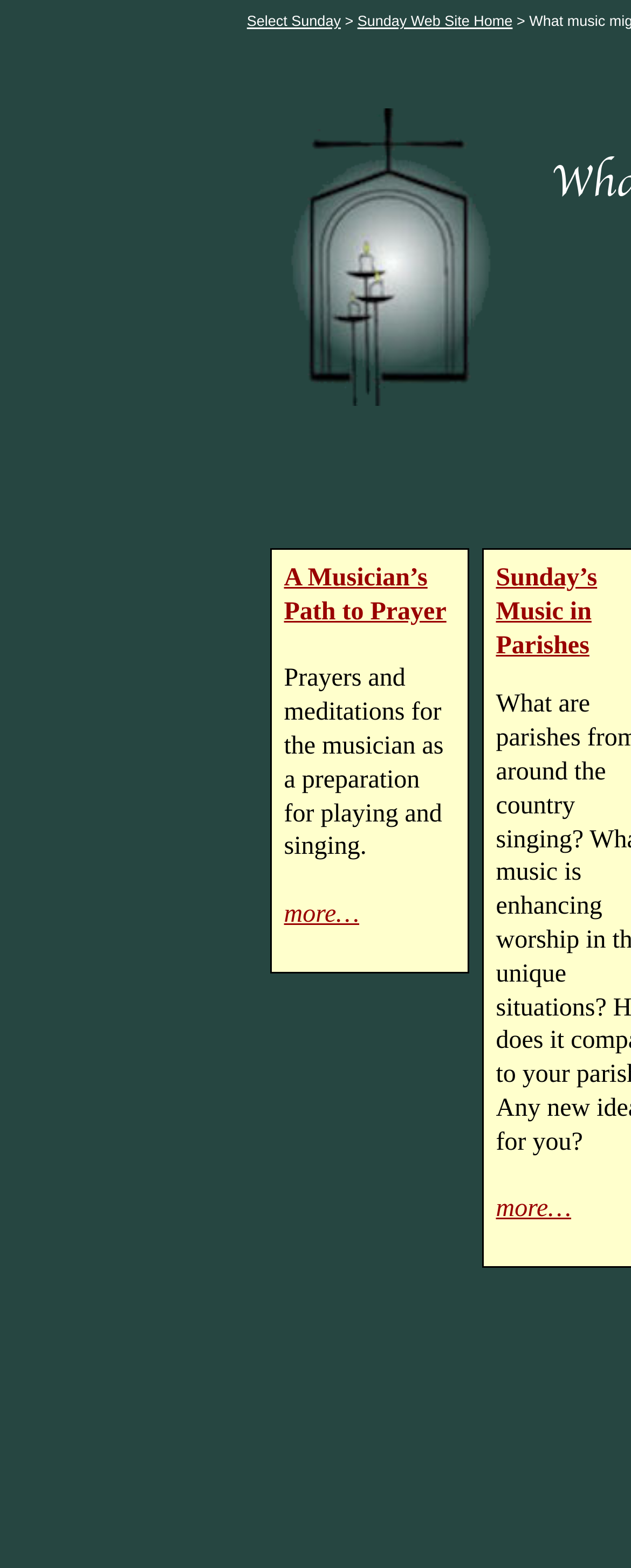What is the title of the first article?
Provide a comprehensive and detailed answer to the question.

I found a link with the text 'A Musician’s Path to Prayer' which is likely the title of an article. This link is positioned below the navigation bar, indicating it is part of the main content.